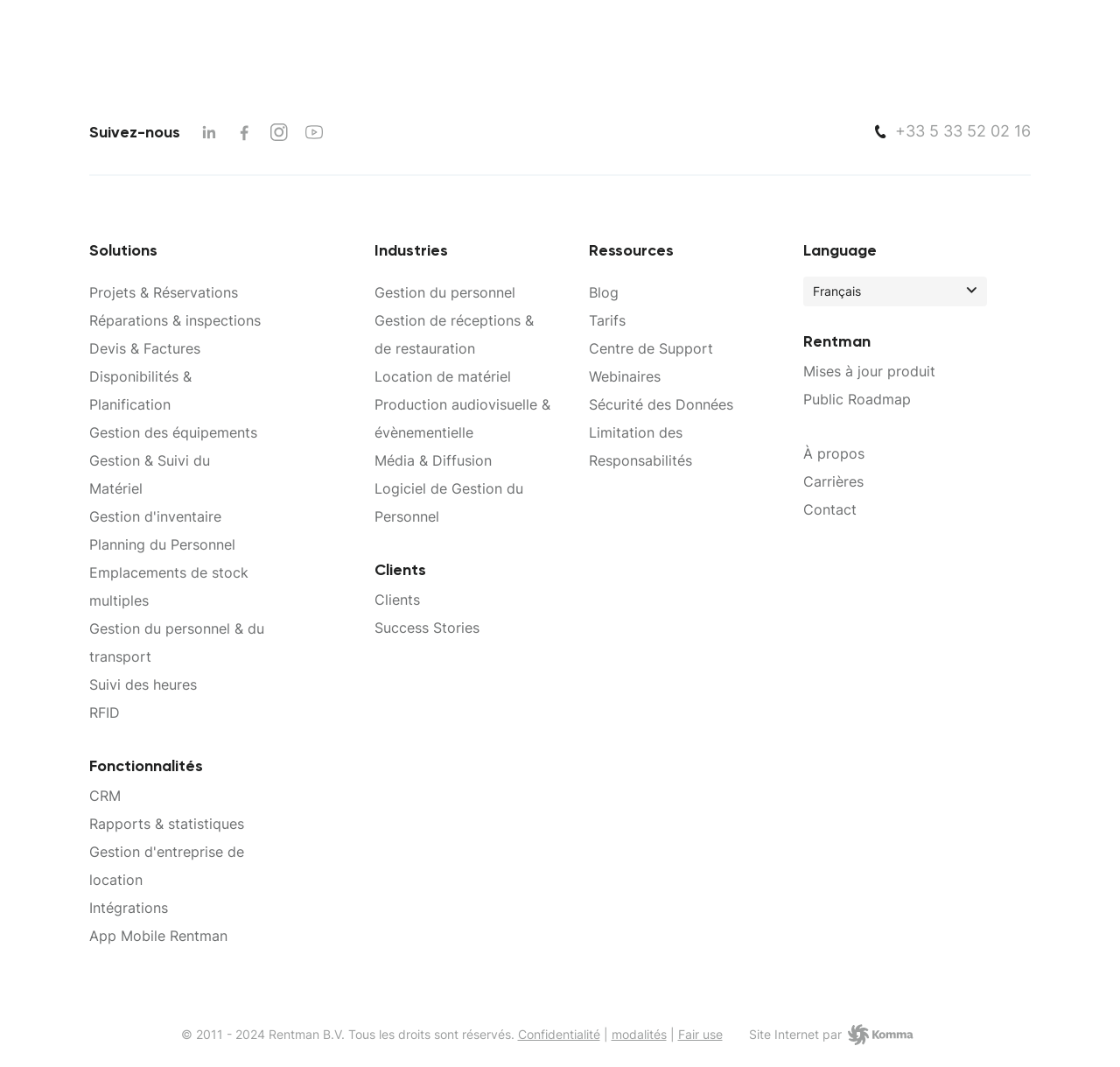Bounding box coordinates are specified in the format (top-left x, top-left y, bottom-right x, bottom-right y). All values are floating point numbers bounded between 0 and 1. Please provide the bounding box coordinate of the region this sentence describes: Mises à jour produit

[0.717, 0.334, 0.835, 0.361]